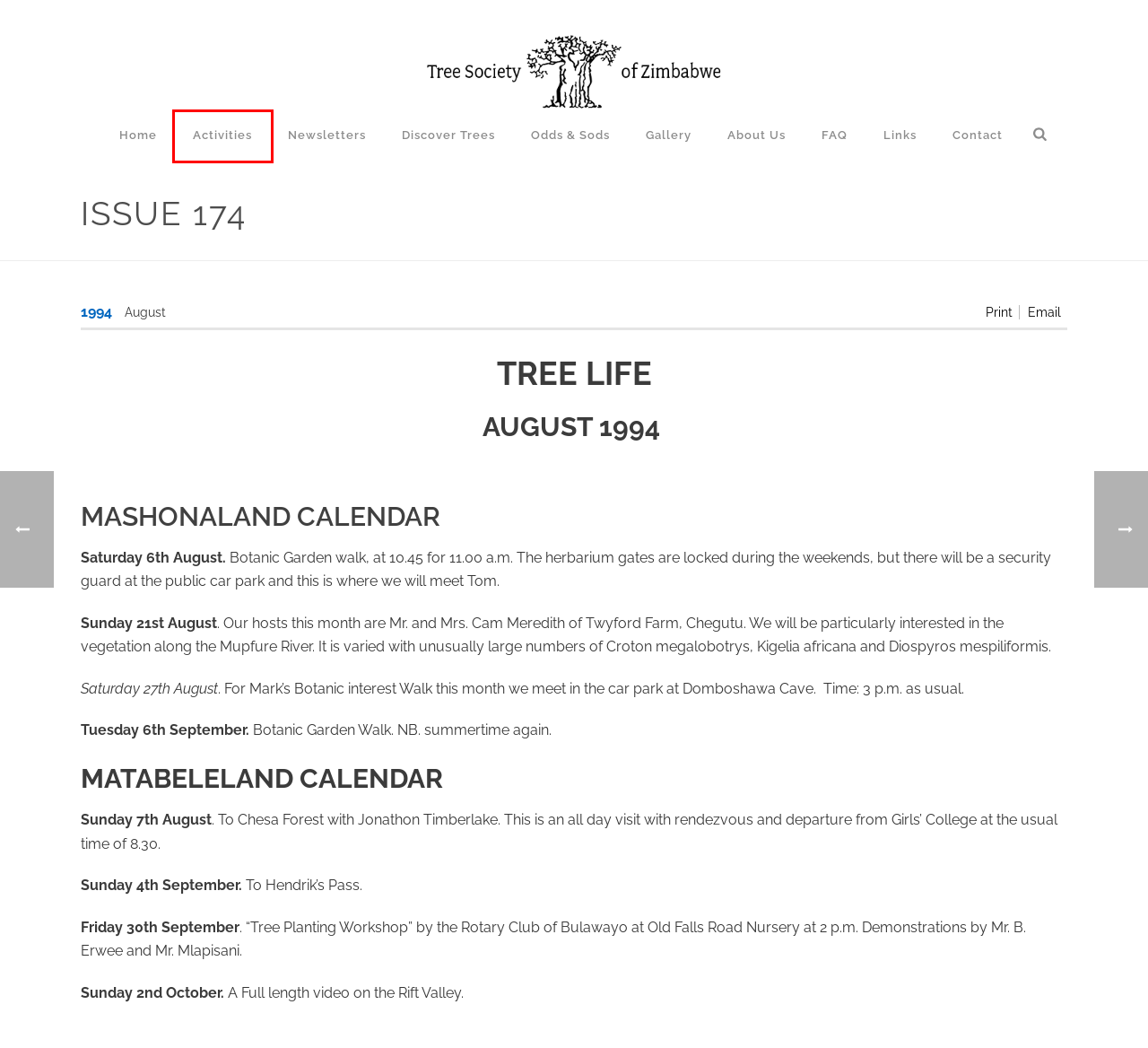Look at the screenshot of a webpage, where a red bounding box highlights an element. Select the best description that matches the new webpage after clicking the highlighted element. Here are the candidates:
A. Our Links - Tree Society of Zimbabwe
B. Newsletters - Tree Society of Zimbabwe
C. Gallery - Tree Society of Zimbabwe
D. About the Tree Society of Zimbabwe
E. The Tree Society of Zimbabwe
F. Contact - Tree Society of Zimbabwe
G. Discover Trees - Tree Society of Zimbabwe
H. Activities of the Tree Society of Zimbabwe

H